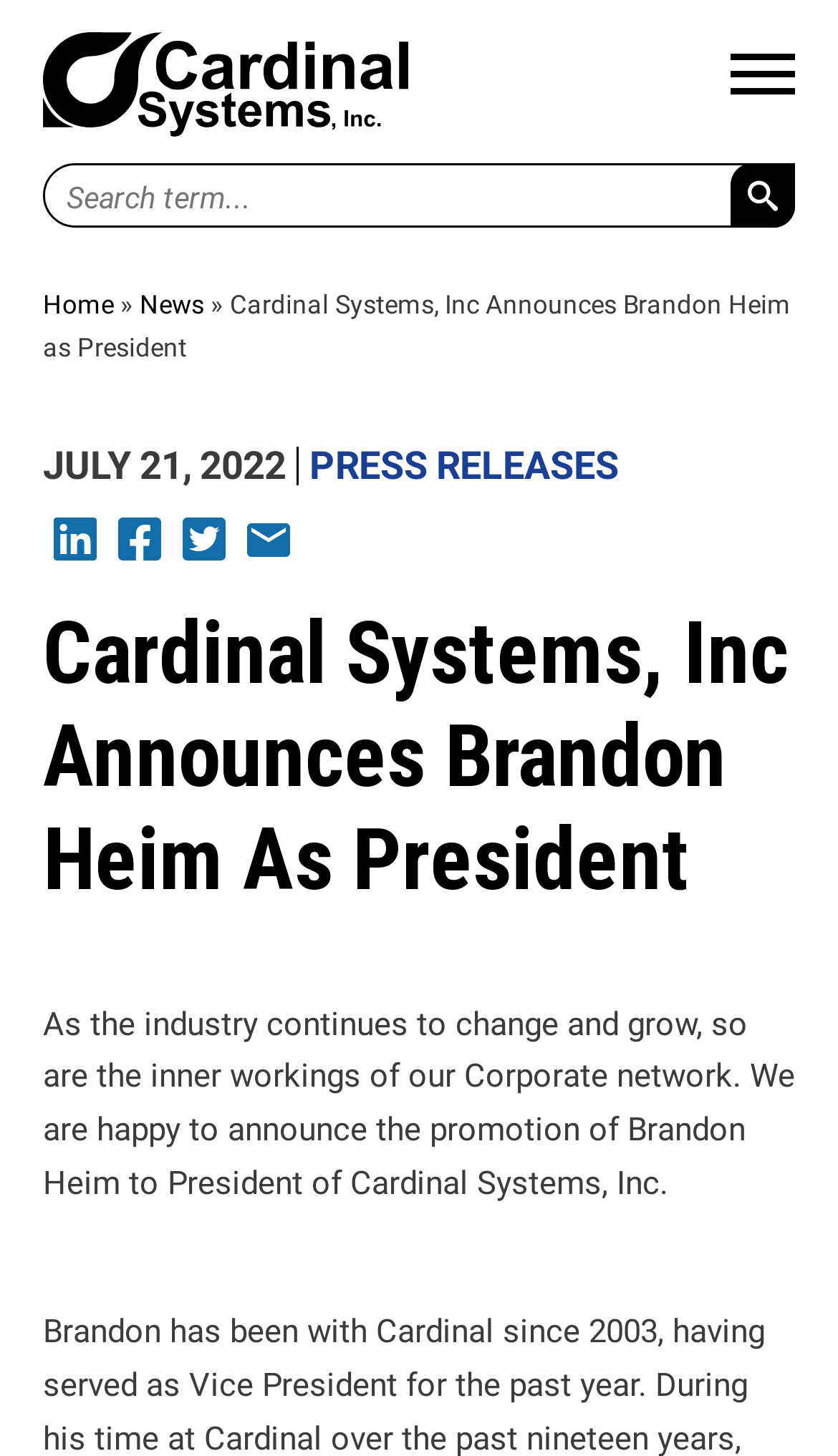Given the description "Press Releases", provide the bounding box coordinates of the corresponding UI element.

[0.369, 0.303, 0.738, 0.334]